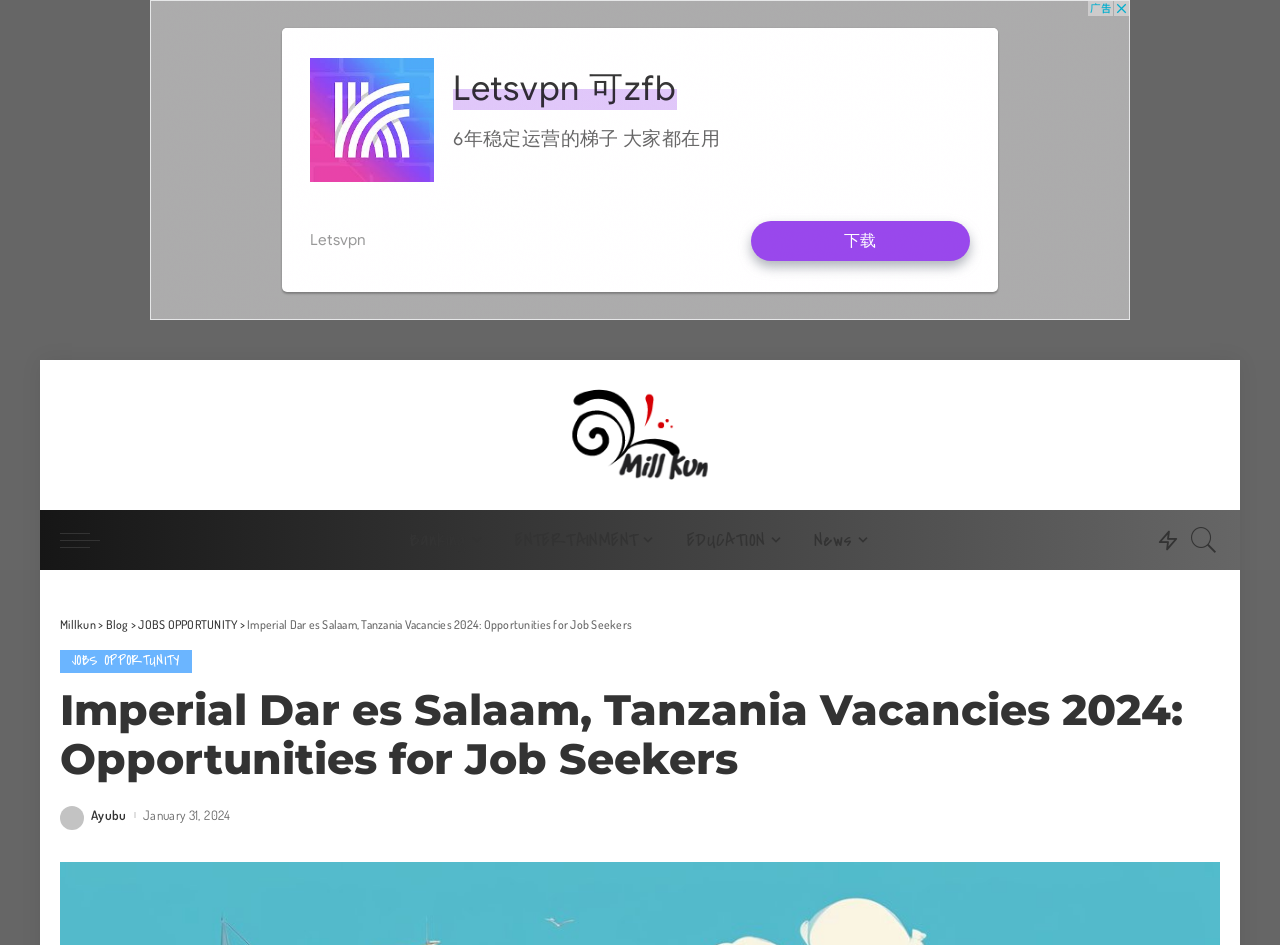Pinpoint the bounding box coordinates of the clickable area necessary to execute the following instruction: "Search for a job". The coordinates should be given as four float numbers between 0 and 1, namely [left, top, right, bottom].

[0.928, 0.201, 0.953, 0.265]